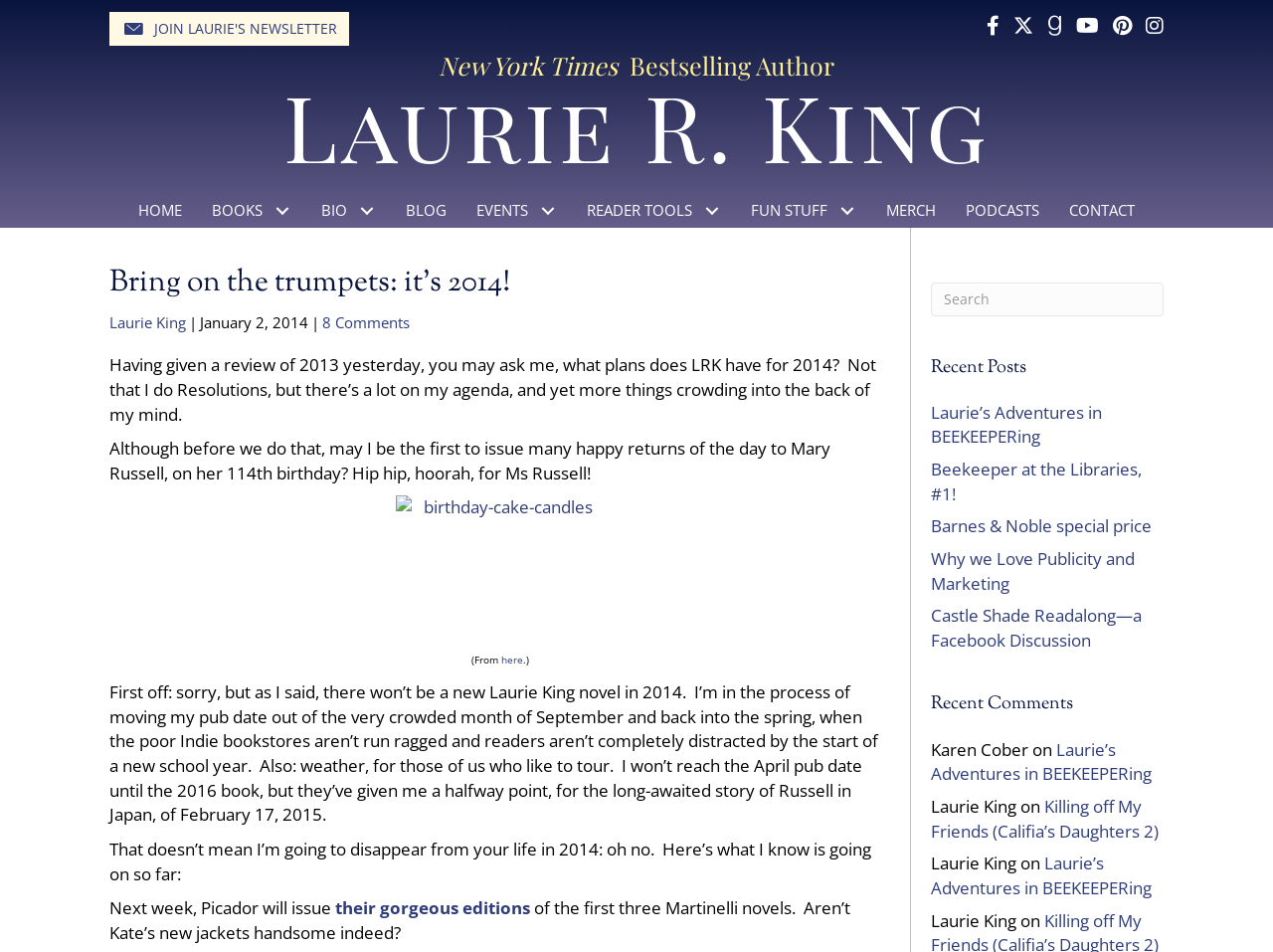Please identify the bounding box coordinates of the element's region that needs to be clicked to fulfill the following instruction: "Join Laurie's Newsletter". The bounding box coordinates should consist of four float numbers between 0 and 1, i.e., [left, top, right, bottom].

[0.086, 0.013, 0.274, 0.048]